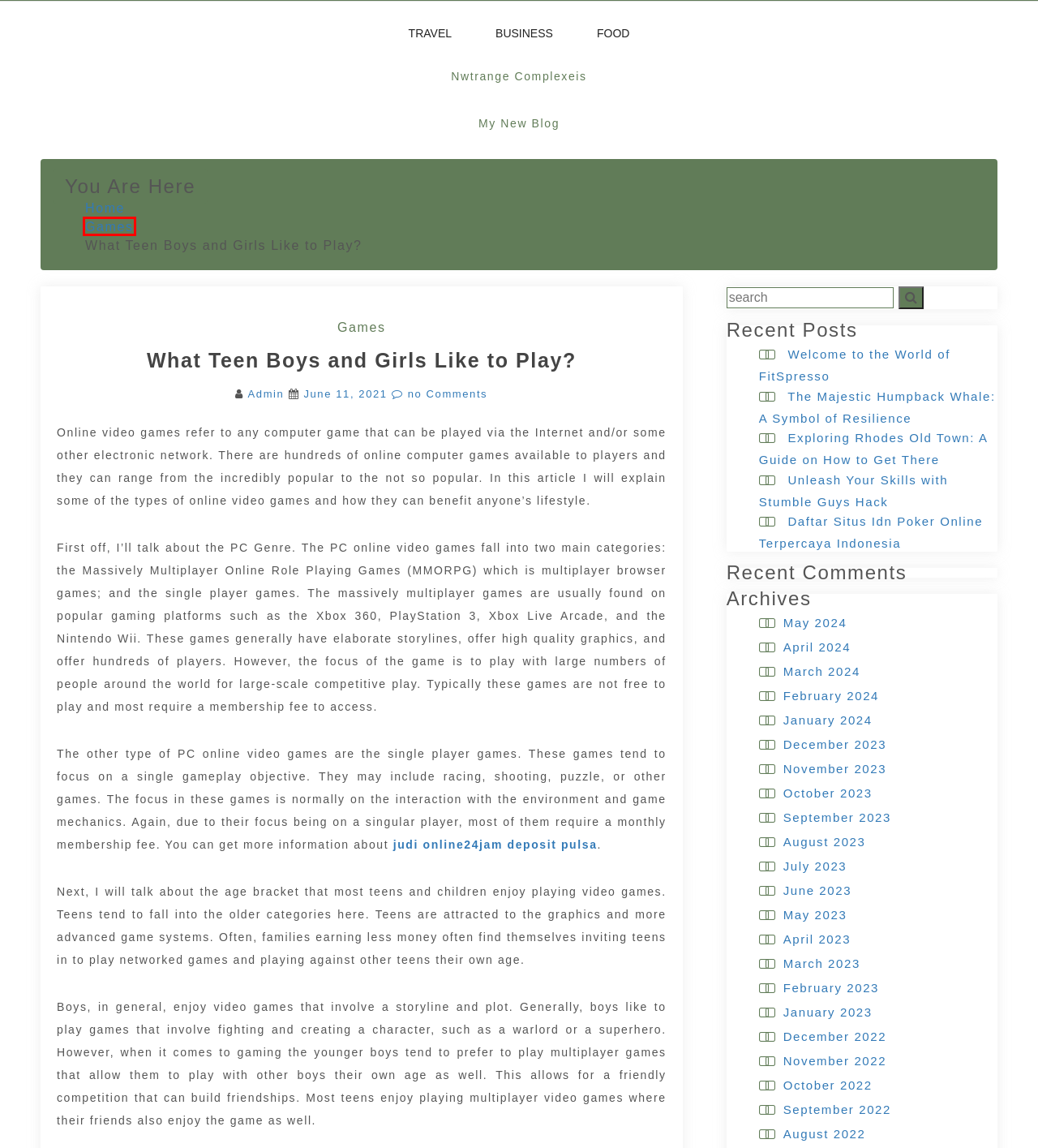Look at the screenshot of a webpage with a red bounding box and select the webpage description that best corresponds to the new page after clicking the element in the red box. Here are the options:
A. January 2024 – Nwtrange Complexeis
B. Games – Nwtrange Complexeis
C. Business – Nwtrange Complexeis
D. October 2022 – Nwtrange Complexeis
E. The Majestic Humpback Whale: A Symbol of Resilience – Nwtrange Complexeis
F. Admin – Nwtrange Complexeis
G. Unleash Your Skills with Stumble Guys Hack – Nwtrange Complexeis
H. September 2022 – Nwtrange Complexeis

B